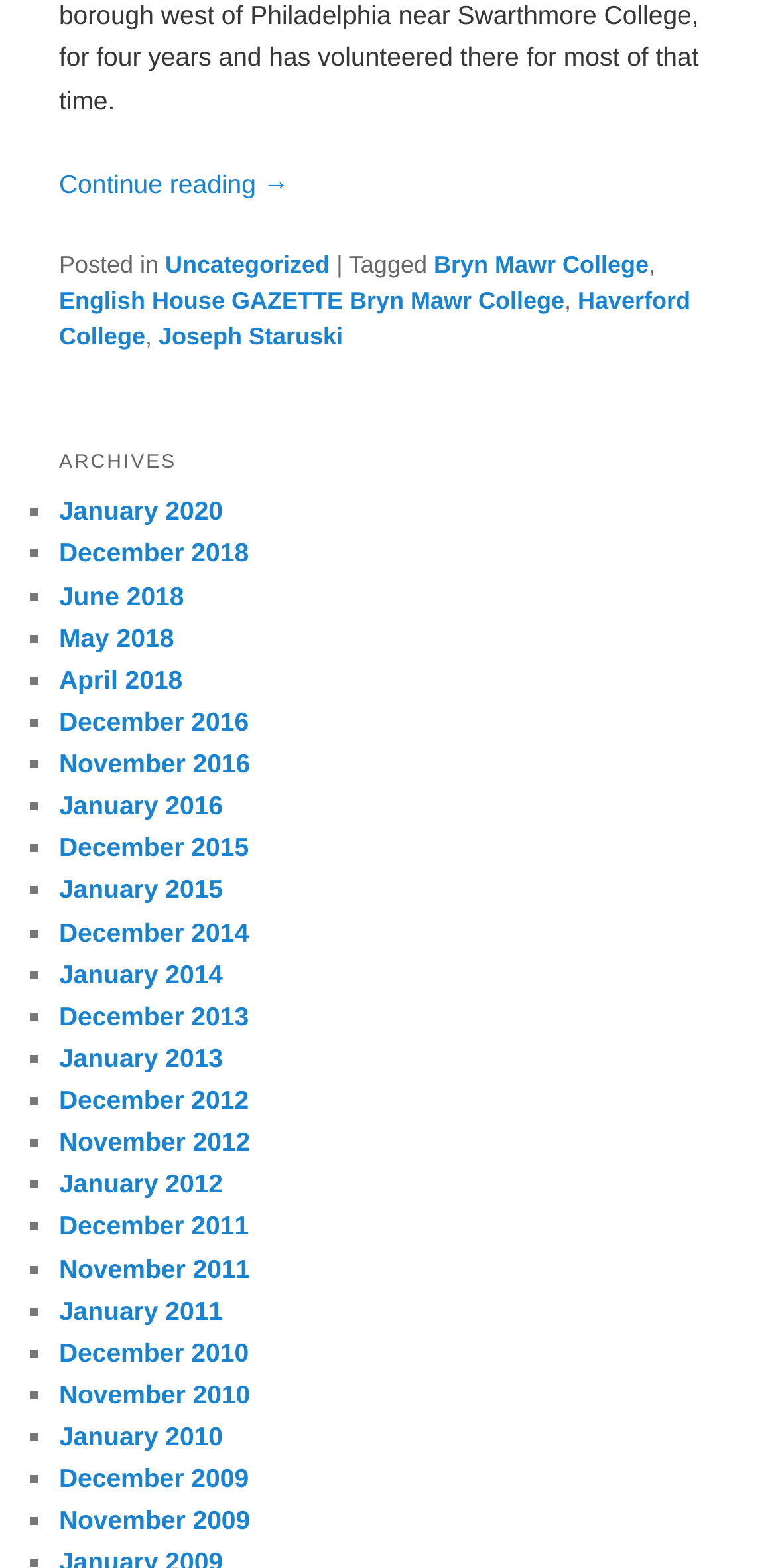Give a concise answer of one word or phrase to the question: 
What is the title of the archives section?

ARCHIVES